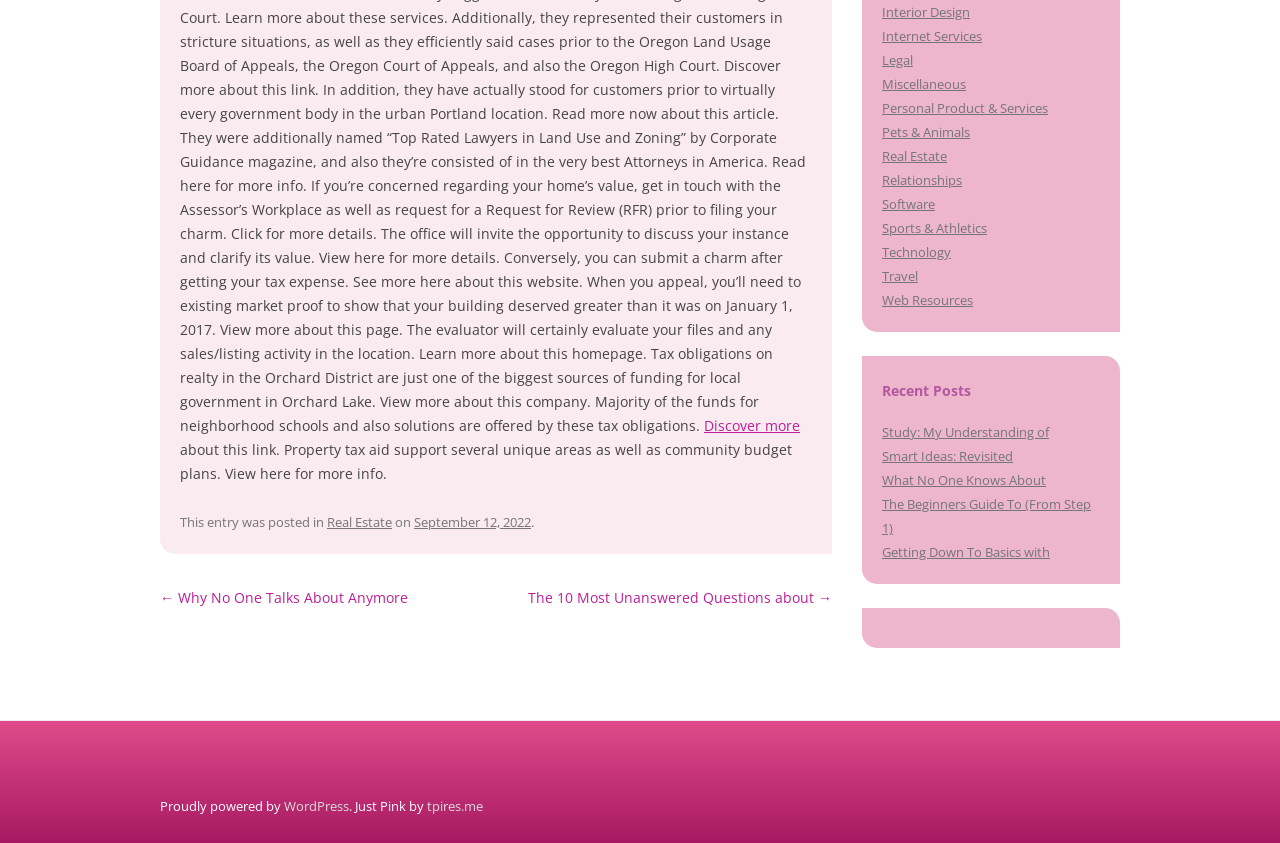Identify the bounding box for the given UI element using the description provided. Coordinates should be in the format (top-left x, top-left y, bottom-right x, bottom-right y) and must be between 0 and 1. Here is the description: What No One Knows About

[0.689, 0.559, 0.817, 0.58]